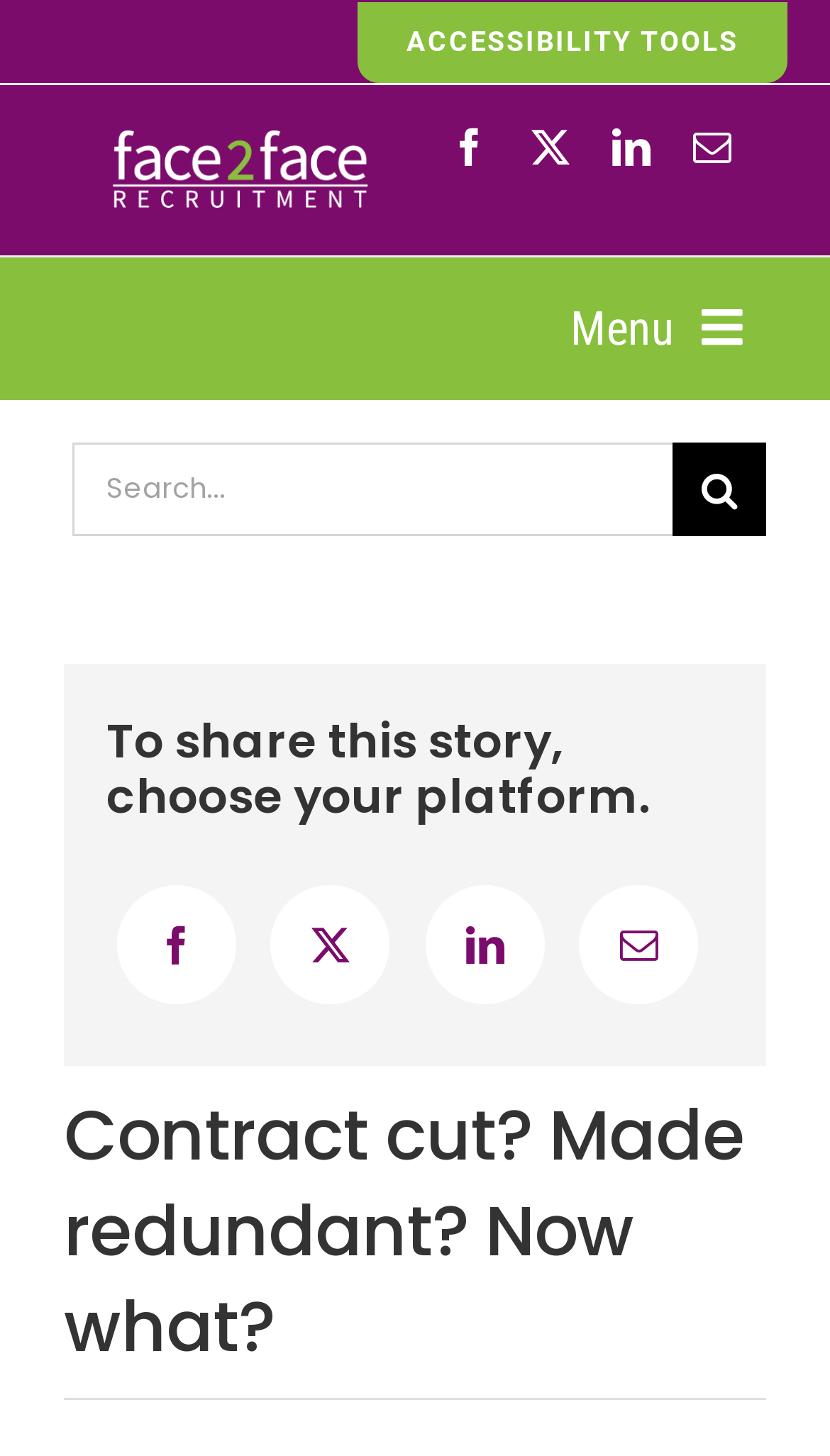Pinpoint the bounding box coordinates of the element to be clicked to execute the instruction: "Search for something".

[0.087, 0.304, 0.923, 0.368]